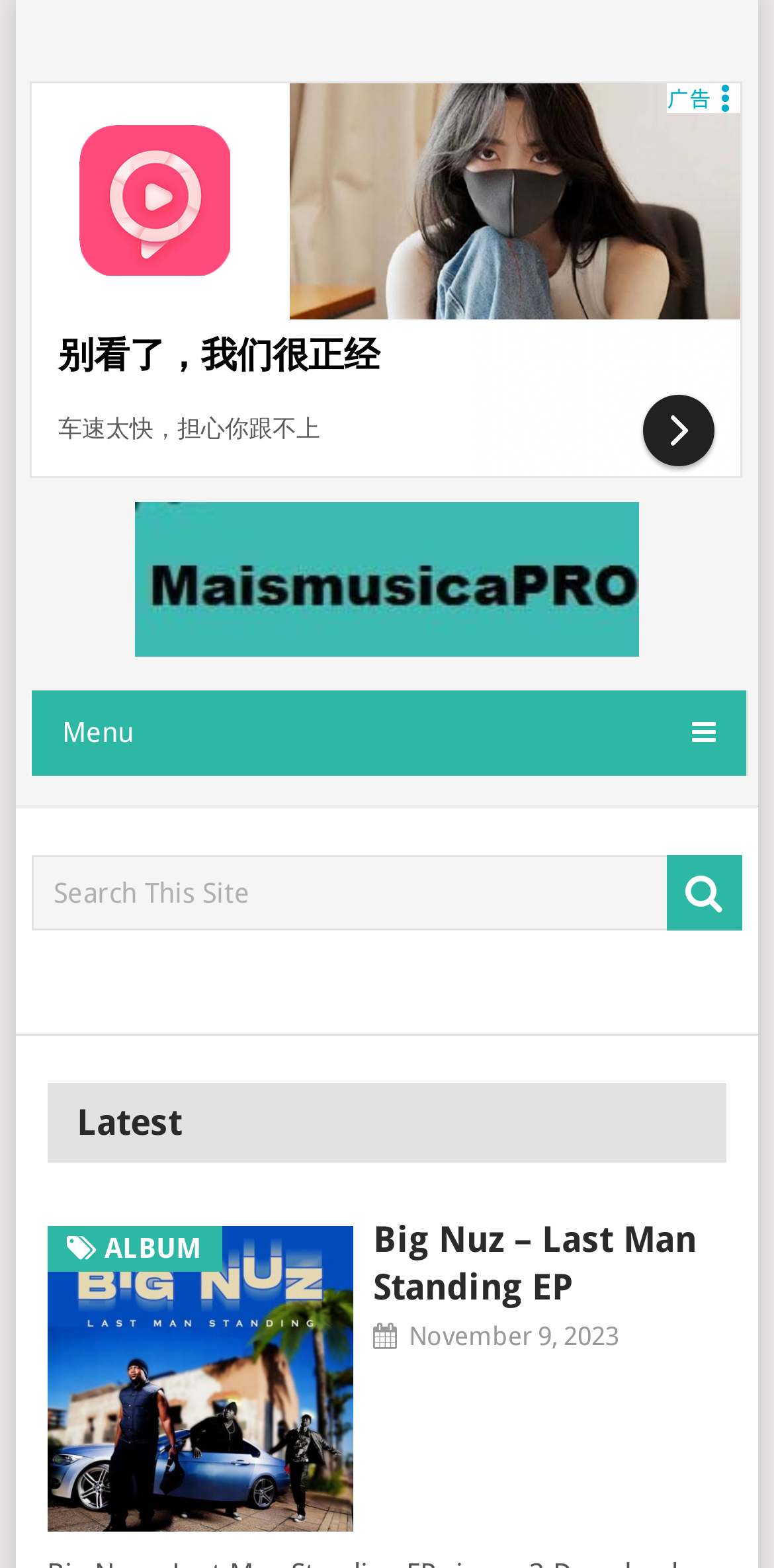Ascertain the bounding box coordinates for the UI element detailed here: "alt="Maismusica PRO"". The coordinates should be provided as [left, top, right, bottom] with each value being a float between 0 and 1.

[0.174, 0.375, 0.826, 0.43]